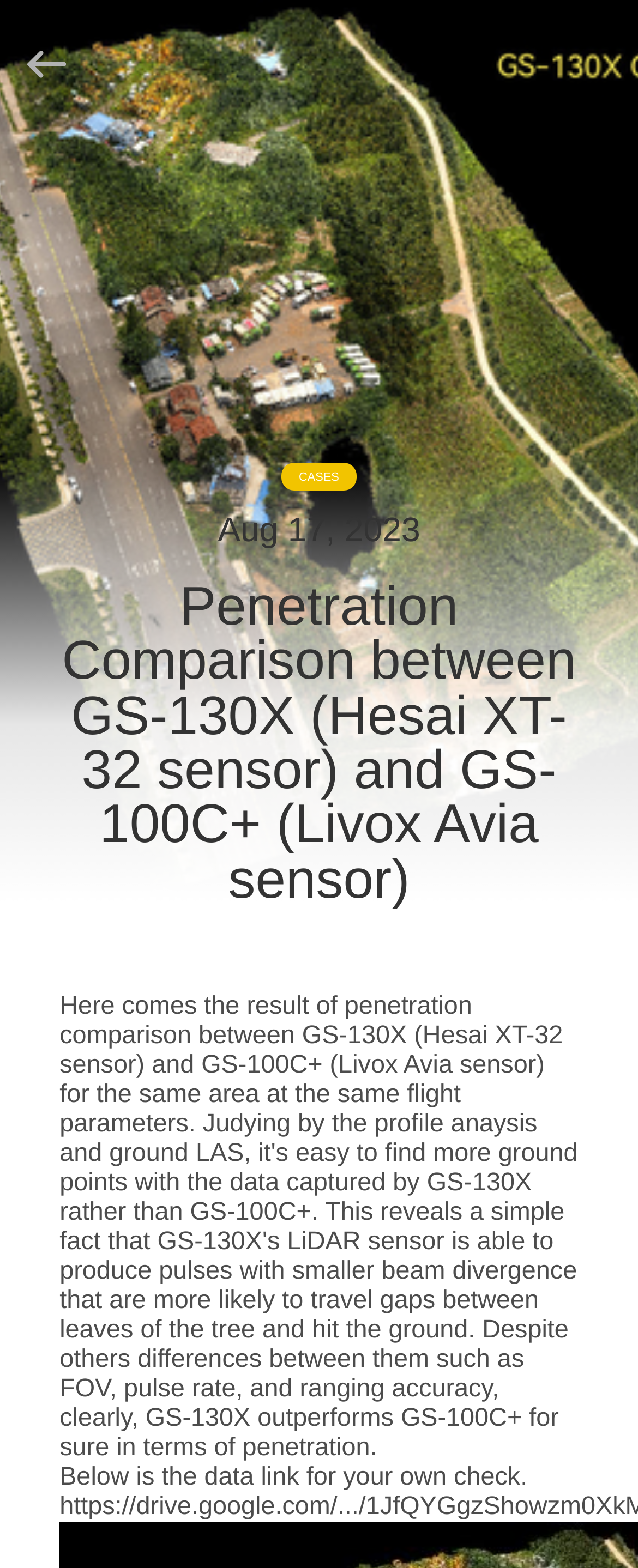Using the description "Videos", locate and provide the bounding box of the UI element.

[0.0, 0.196, 0.242, 0.225]